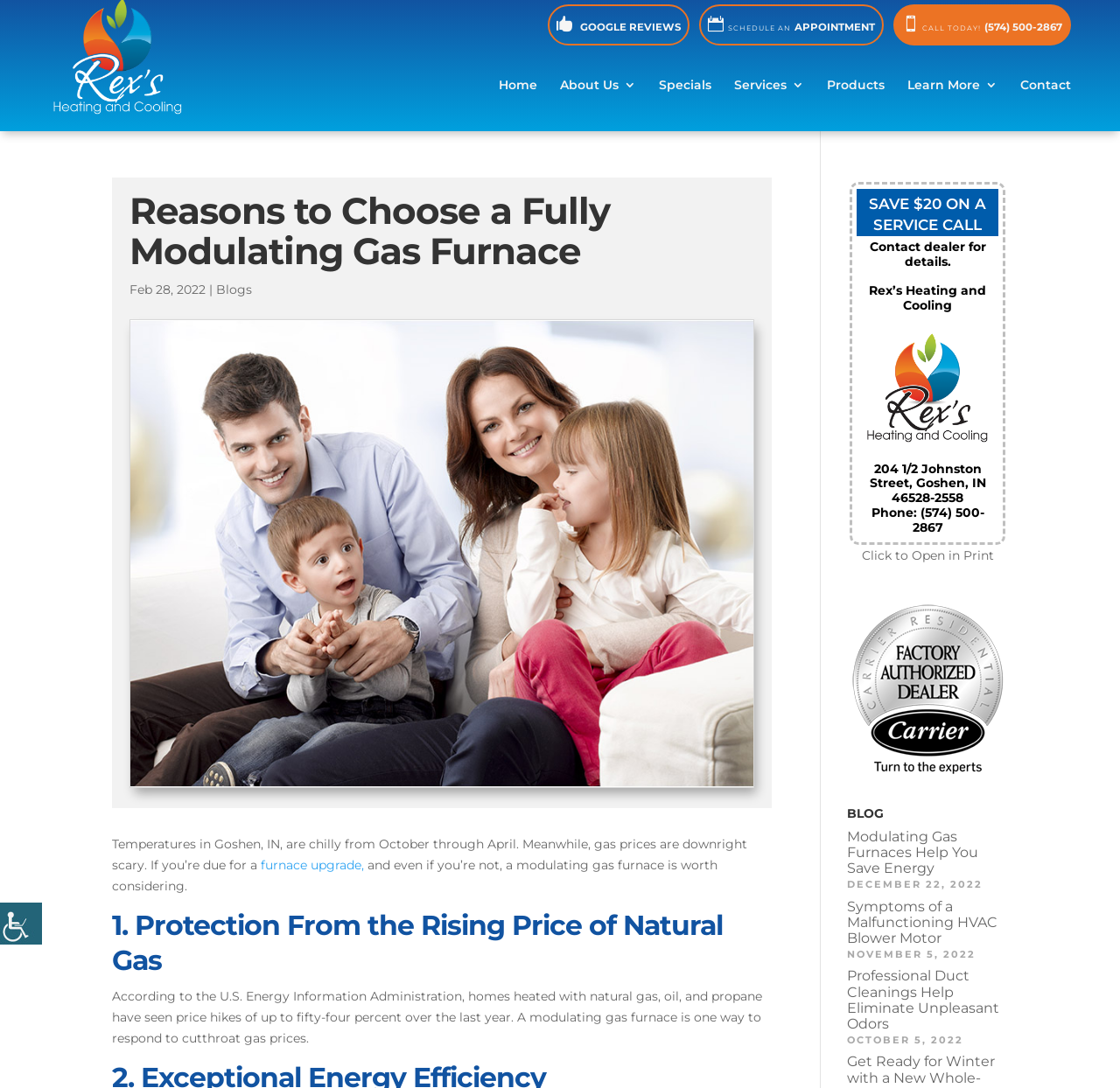Pinpoint the bounding box coordinates for the area that should be clicked to perform the following instruction: "Learn More".

[0.754, 0.071, 0.819, 0.085]